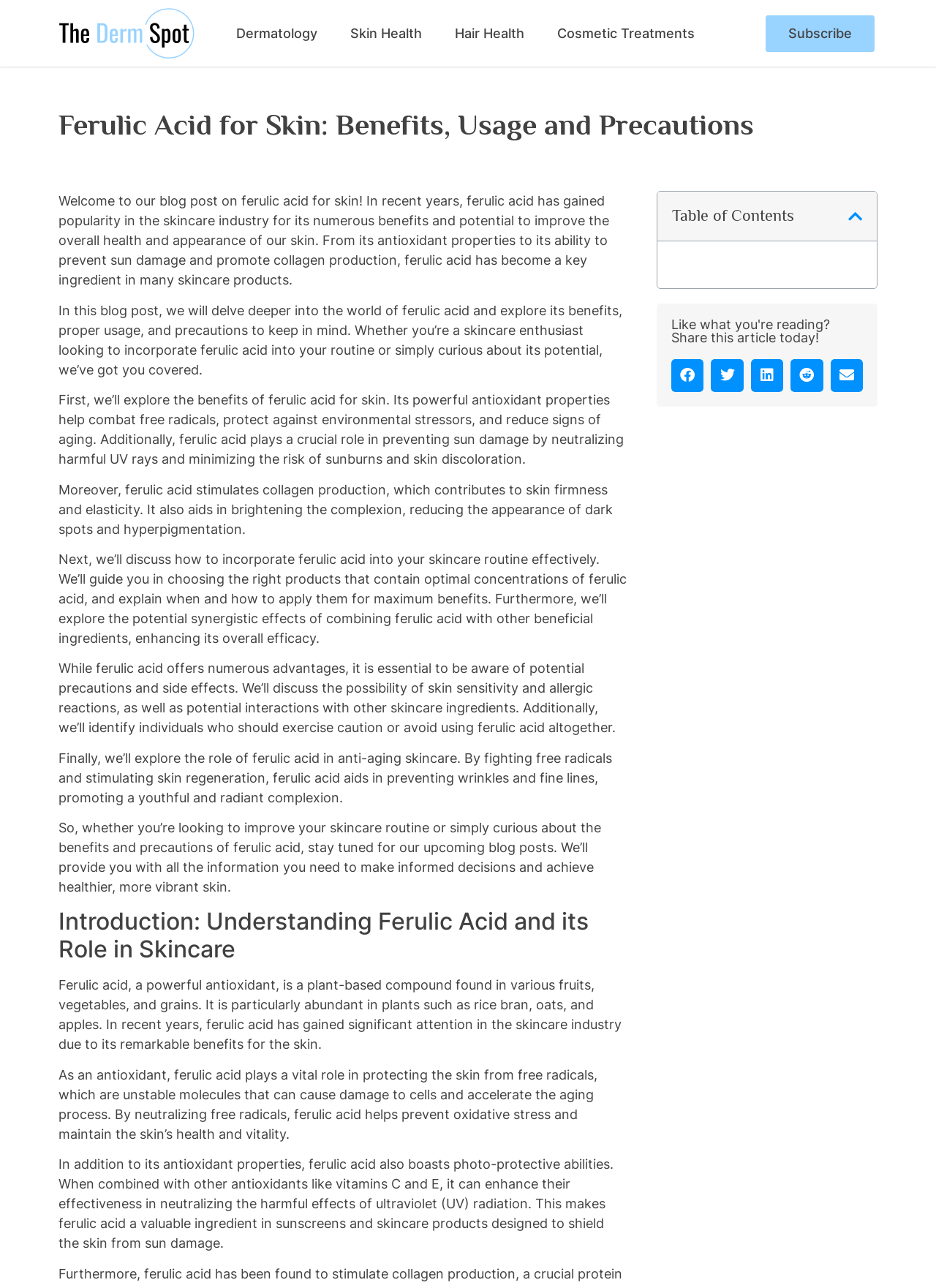Generate a thorough explanation of the webpage's elements.

This webpage is a blog post about ferulic acid and its benefits for skin. At the top, there are six links to different categories: Dermatology, Skin Health, Hair Health, Cosmetic Treatments, and Subscribe. Below these links, there is a heading that reads "Ferulic Acid for Skin: Benefits, Usage and Precautions". 

Following the heading, there is a brief introduction to ferulic acid, explaining its popularity in the skincare industry and its potential to improve skin health. The introduction is divided into five paragraphs, each discussing a different aspect of ferulic acid, including its antioxidant properties, ability to prevent sun damage, and role in collagen production.

Below the introduction, there is a heading that reads "Introduction: Understanding Ferulic Acid and its Role in Skincare". This section provides more in-depth information about ferulic acid, including its definition, sources, and benefits for the skin. 

On the right side of the page, there is a table of contents with a "Close" button. At the bottom of the page, there is a heading that reads "Like what you're reading? Share this article today!" followed by five social media buttons to share the article on Facebook, Twitter, LinkedIn, Reddit, and via email.